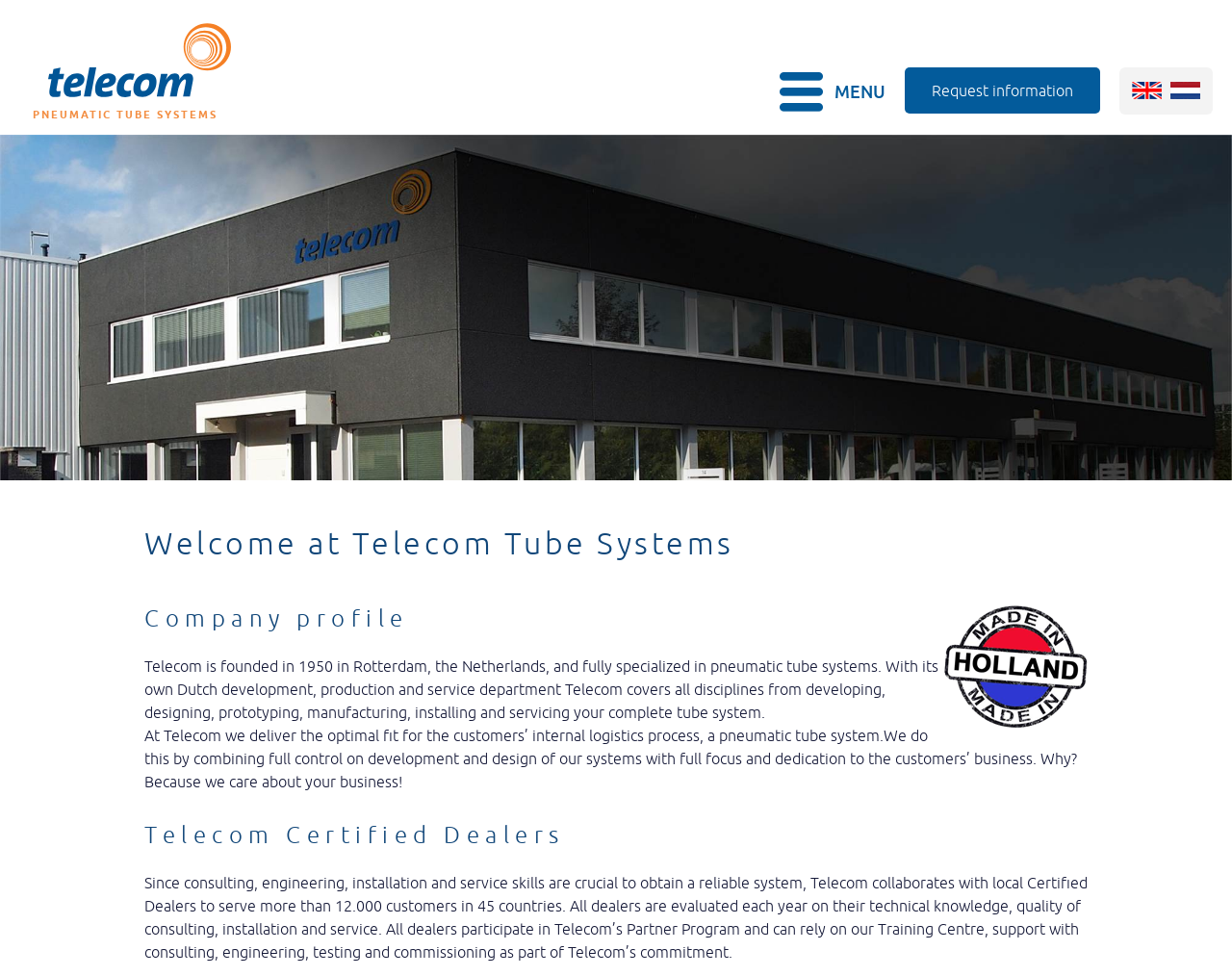Please provide a brief answer to the question using only one word or phrase: 
What is the purpose of Telecom's tube systems?

Internal logistics process